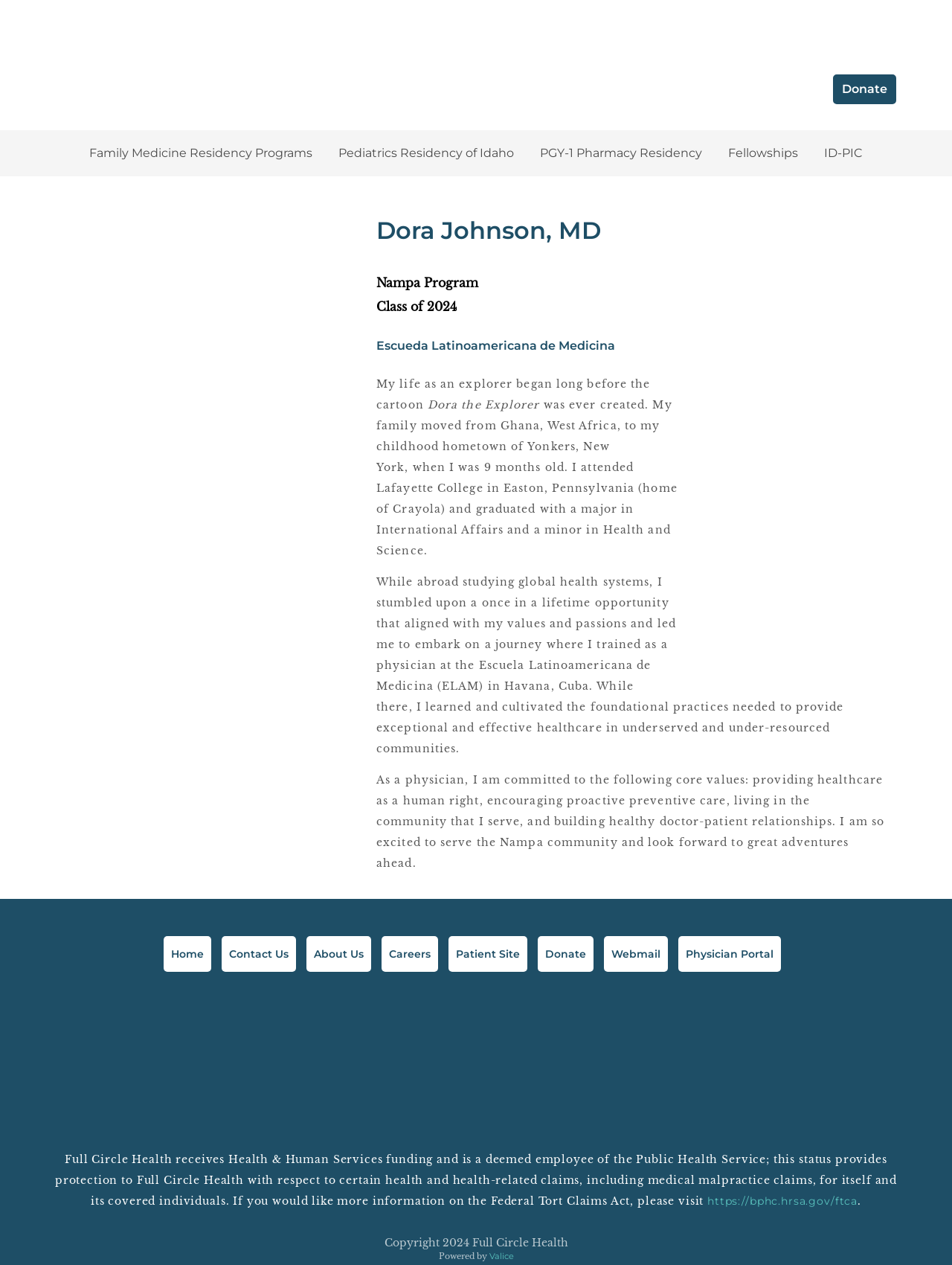Please identify the bounding box coordinates of the clickable area that will fulfill the following instruction: "Go to the 'Home' page". The coordinates should be in the format of four float numbers between 0 and 1, i.e., [left, top, right, bottom].

[0.172, 0.74, 0.222, 0.768]